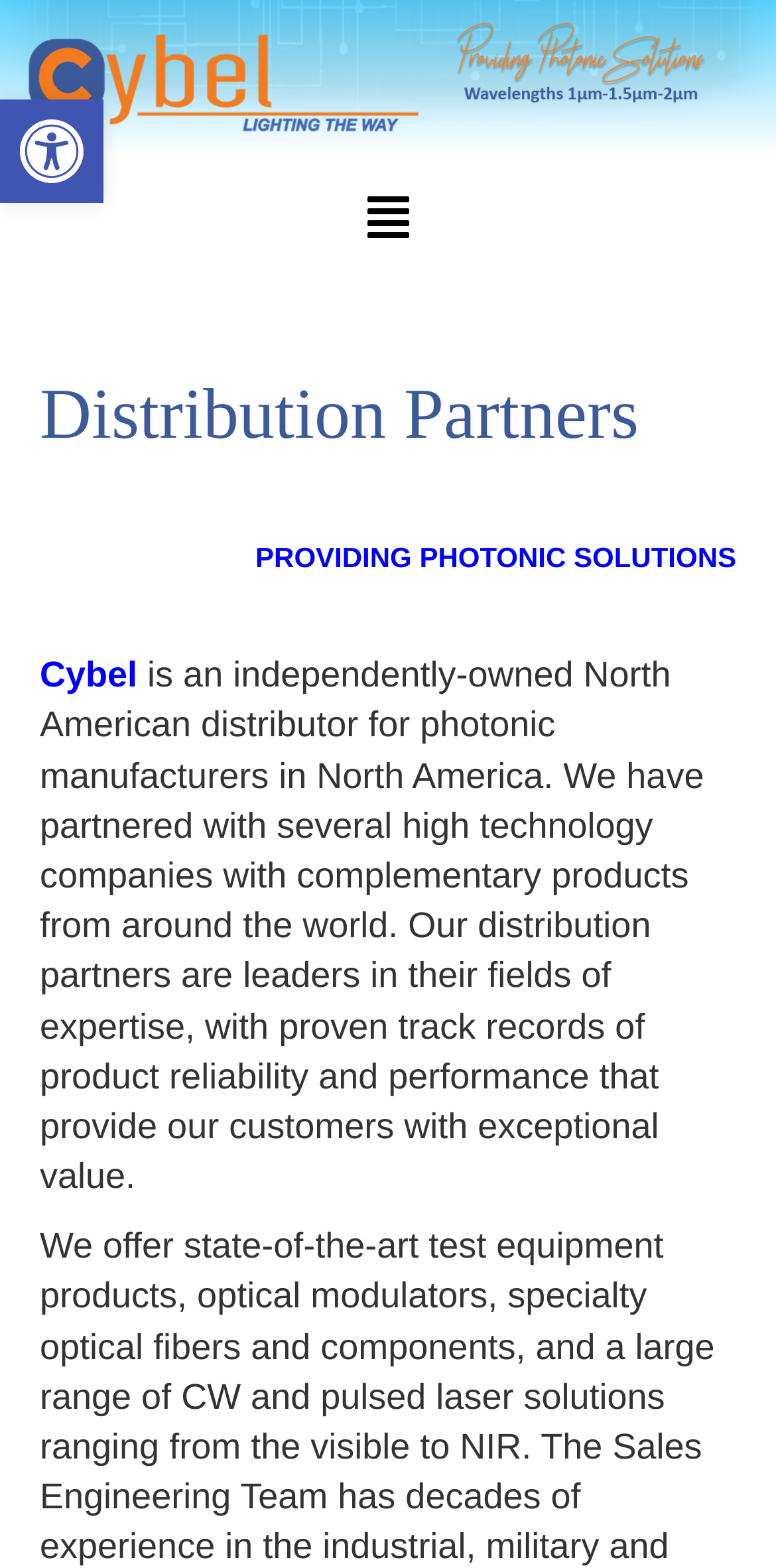What is the geographical area where Cybel operates?
Using the image as a reference, answer with just one word or a short phrase.

North America